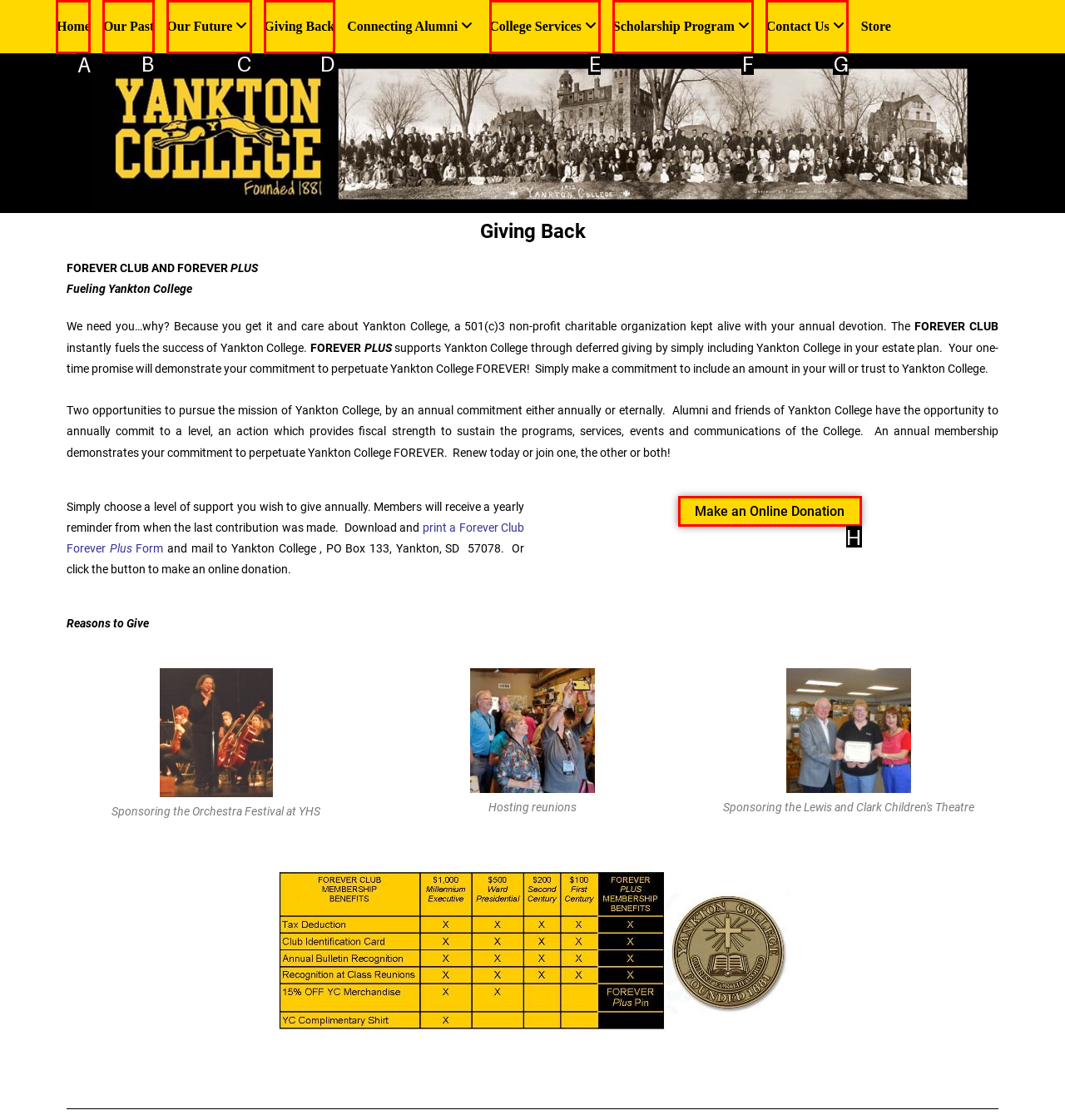Identify the correct UI element to click for the following task: Click on the 'Home' link Choose the option's letter based on the given choices.

A